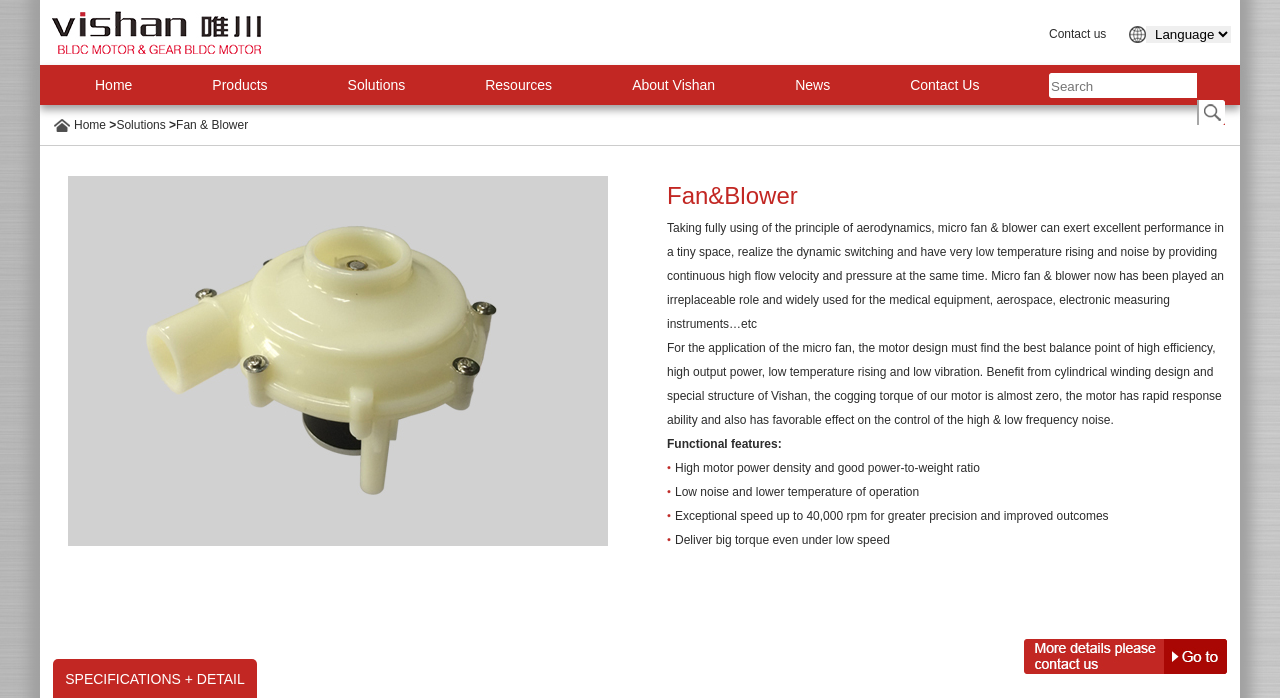Please specify the bounding box coordinates for the clickable region that will help you carry out the instruction: "Click on the 'Solutions' link".

[0.272, 0.11, 0.317, 0.133]